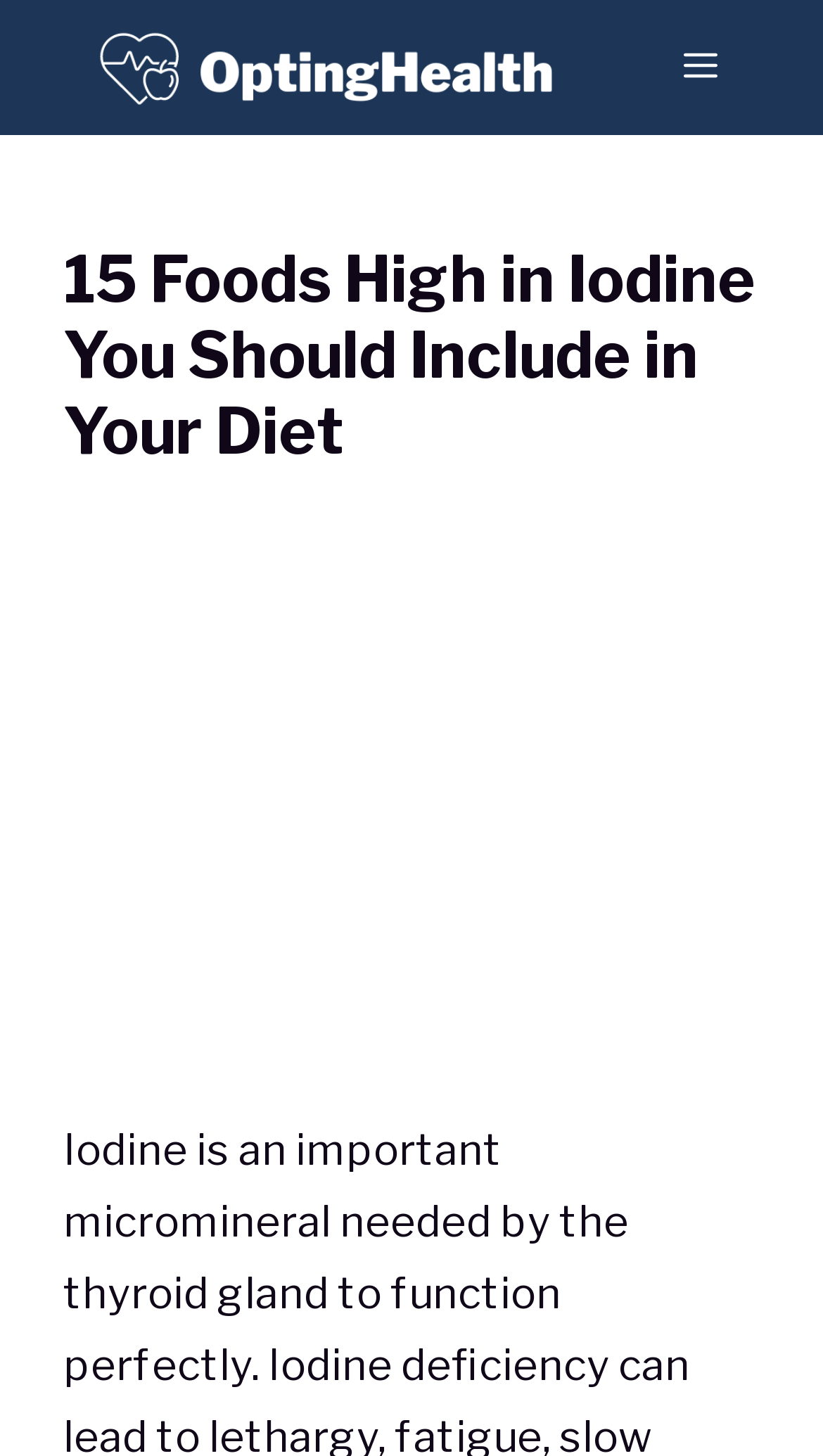Please provide the bounding box coordinates in the format (top-left x, top-left y, bottom-right x, bottom-right y). Remember, all values are floating point numbers between 0 and 1. What is the bounding box coordinate of the region described as: aria-label="Advertisement" name="aswift_1" title="Advertisement"

[0.062, 0.333, 0.923, 0.739]